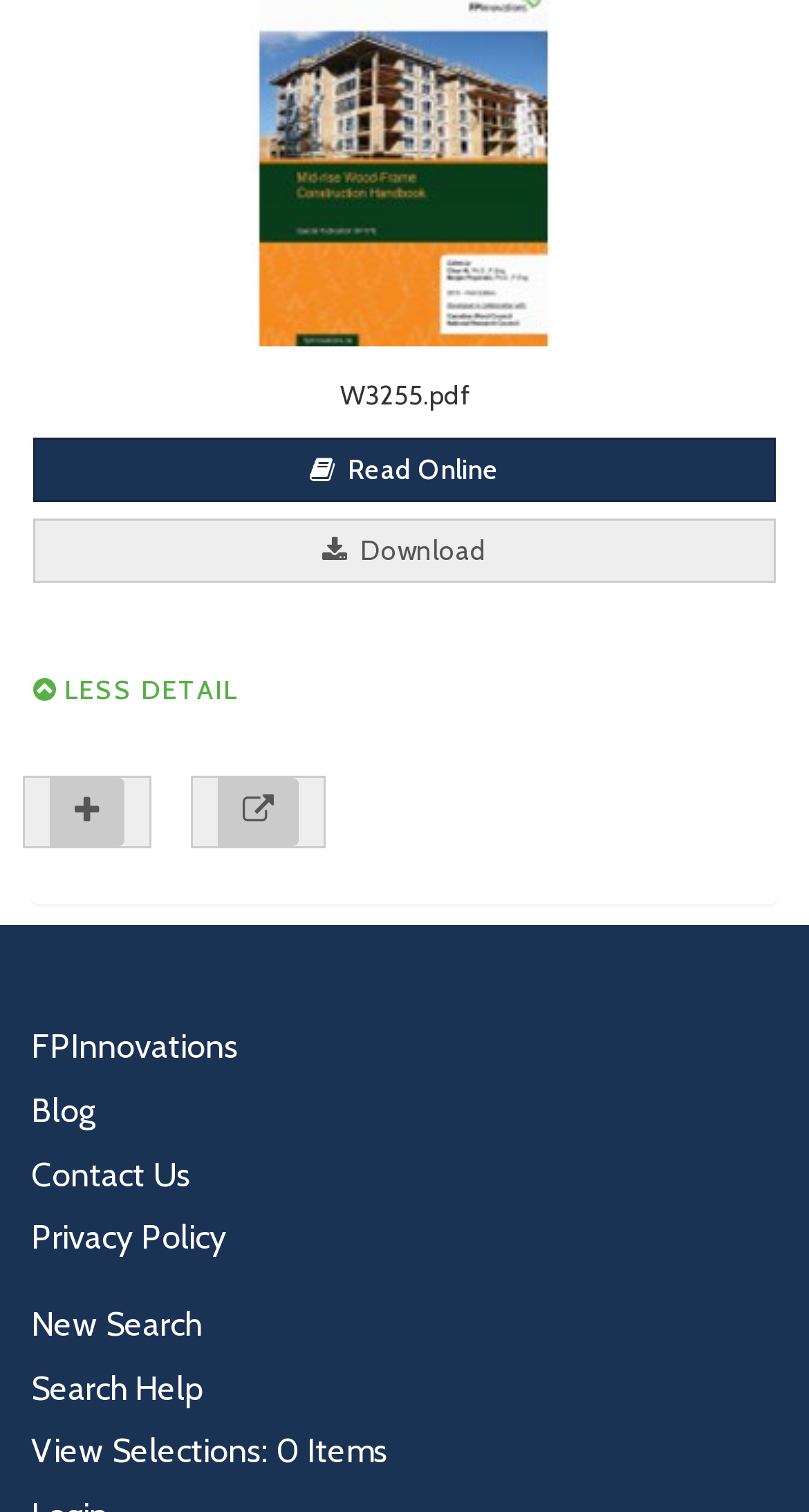What are the navigation options at the bottom of the page?
Based on the visual content, answer with a single word or a brief phrase.

FPInnovations, Blog, Contact Us, etc.